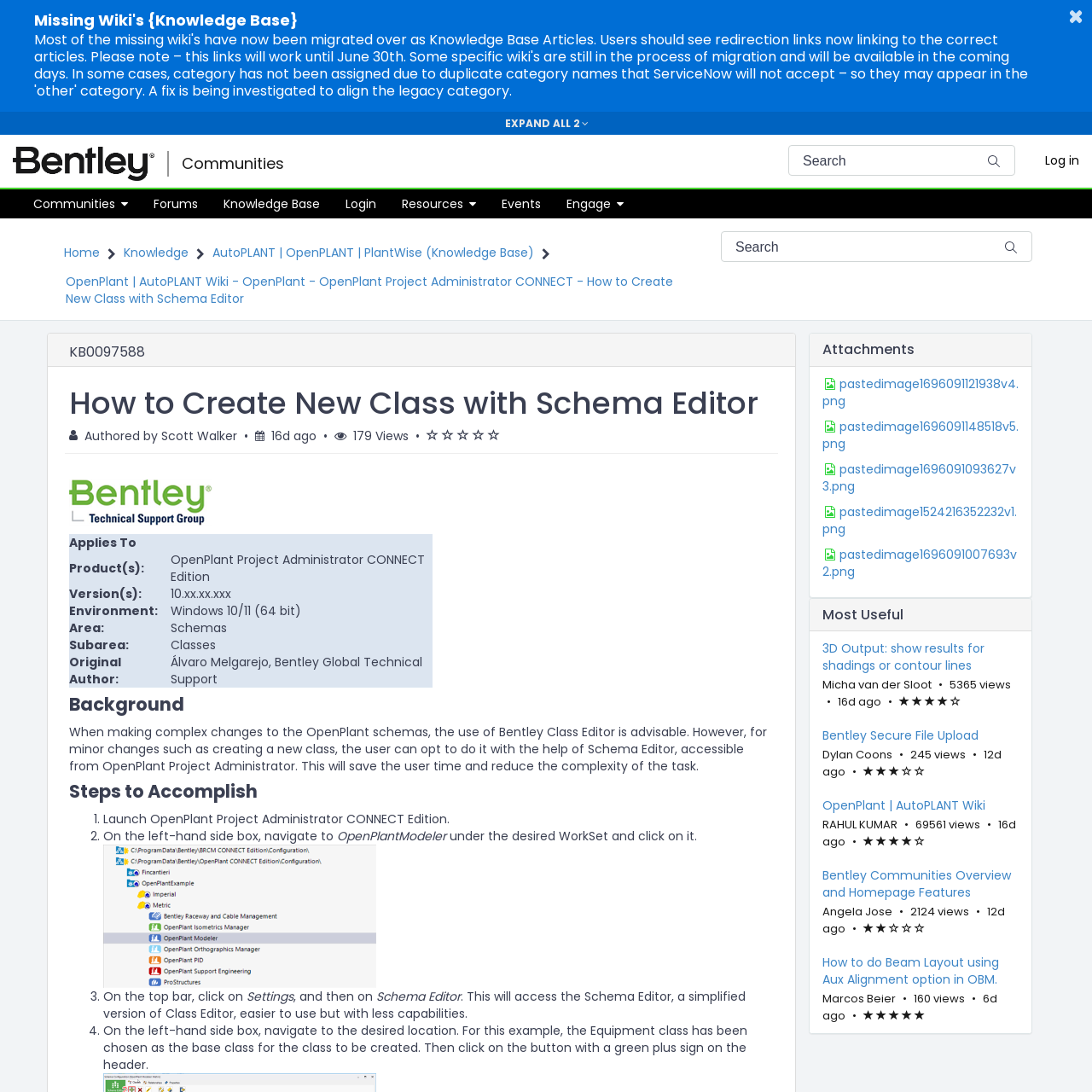Locate the bounding box coordinates of the element you need to click to accomplish the task described by this instruction: "Search for knowledge base articles".

[0.722, 0.133, 0.93, 0.161]